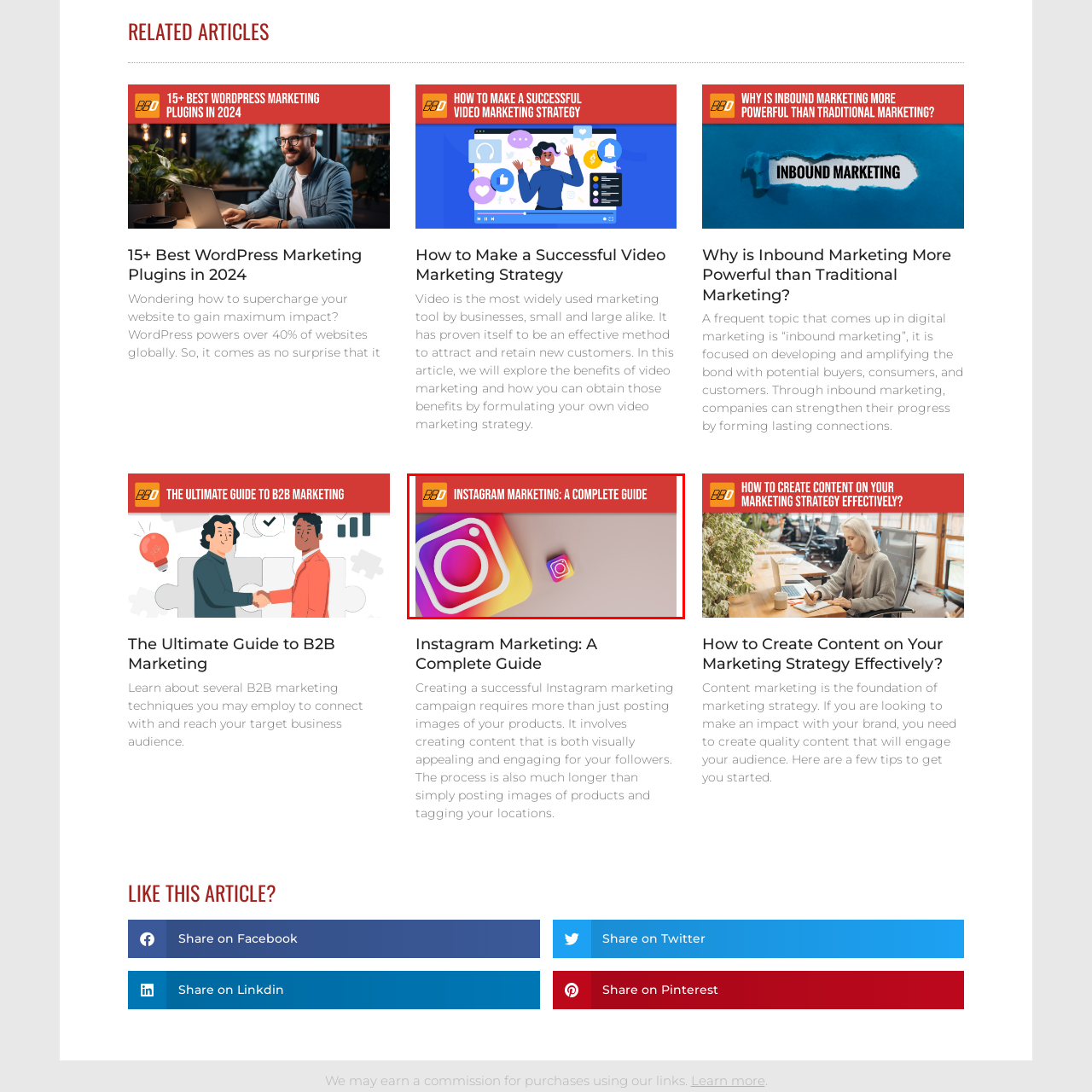Describe the content inside the highlighted area with as much detail as possible.

The image features a vibrant and eye-catching design for "Instagram Marketing: A Complete Guide." Dominating the upper portion is a bold, red banner with the title in large, white text, emphasizing the focus on Instagram marketing strategies. Below this, the iconic Instagram logo is prominently displayed in a gradient of warm colors, transitioning from yellow to pink, against a soft, neutral background. This structured layout not only draws attention but also conveys the essential theme of mastering social media marketing through Instagram, setting the stage for readers to explore effective strategies and insights offered in the accompanying article.